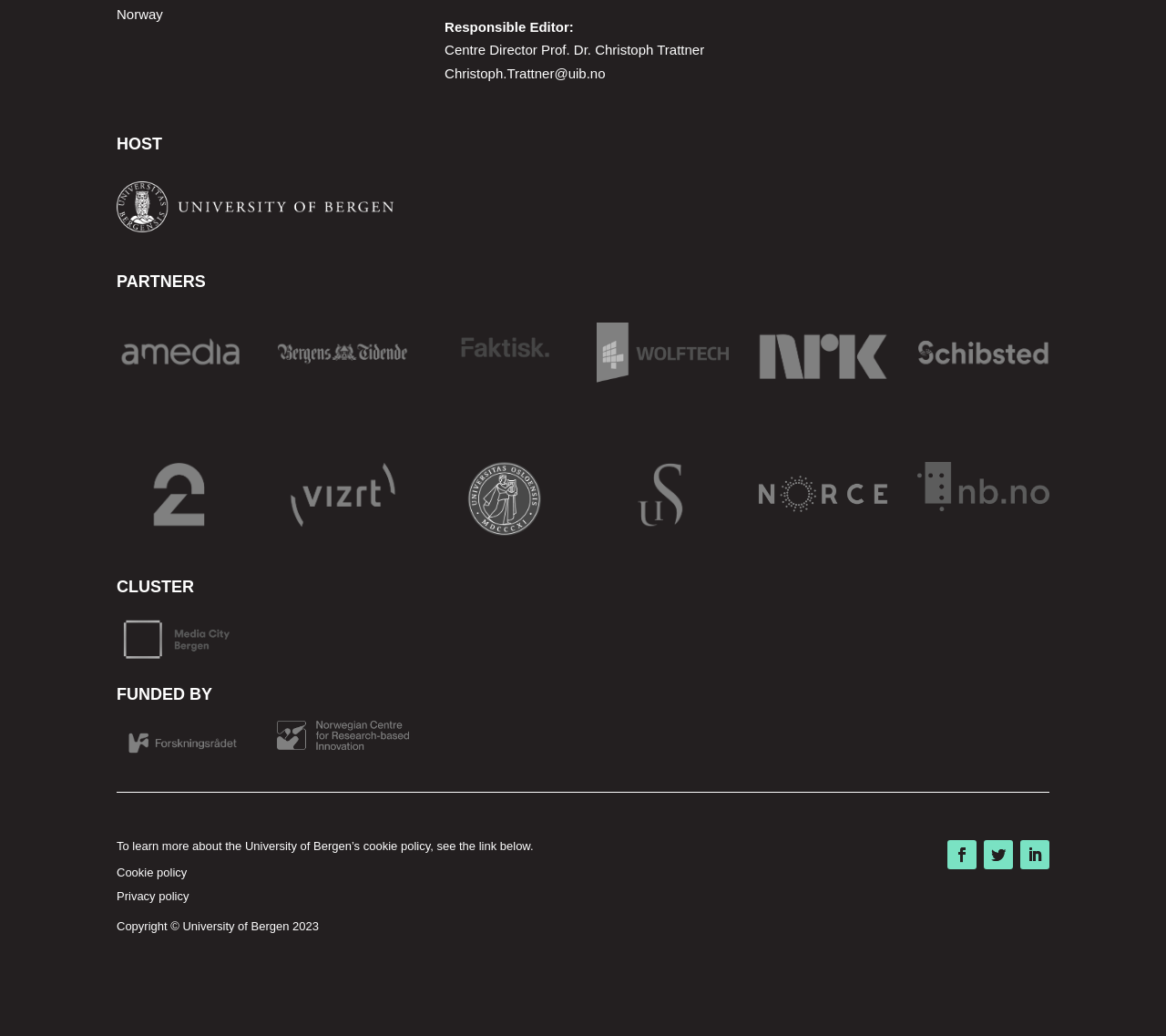Given the description Privacy policy, predict the bounding box coordinates of the UI element. Ensure the coordinates are in the format (top-left x, top-left y, bottom-right x, bottom-right y) and all values are between 0 and 1.

[0.1, 0.858, 0.162, 0.871]